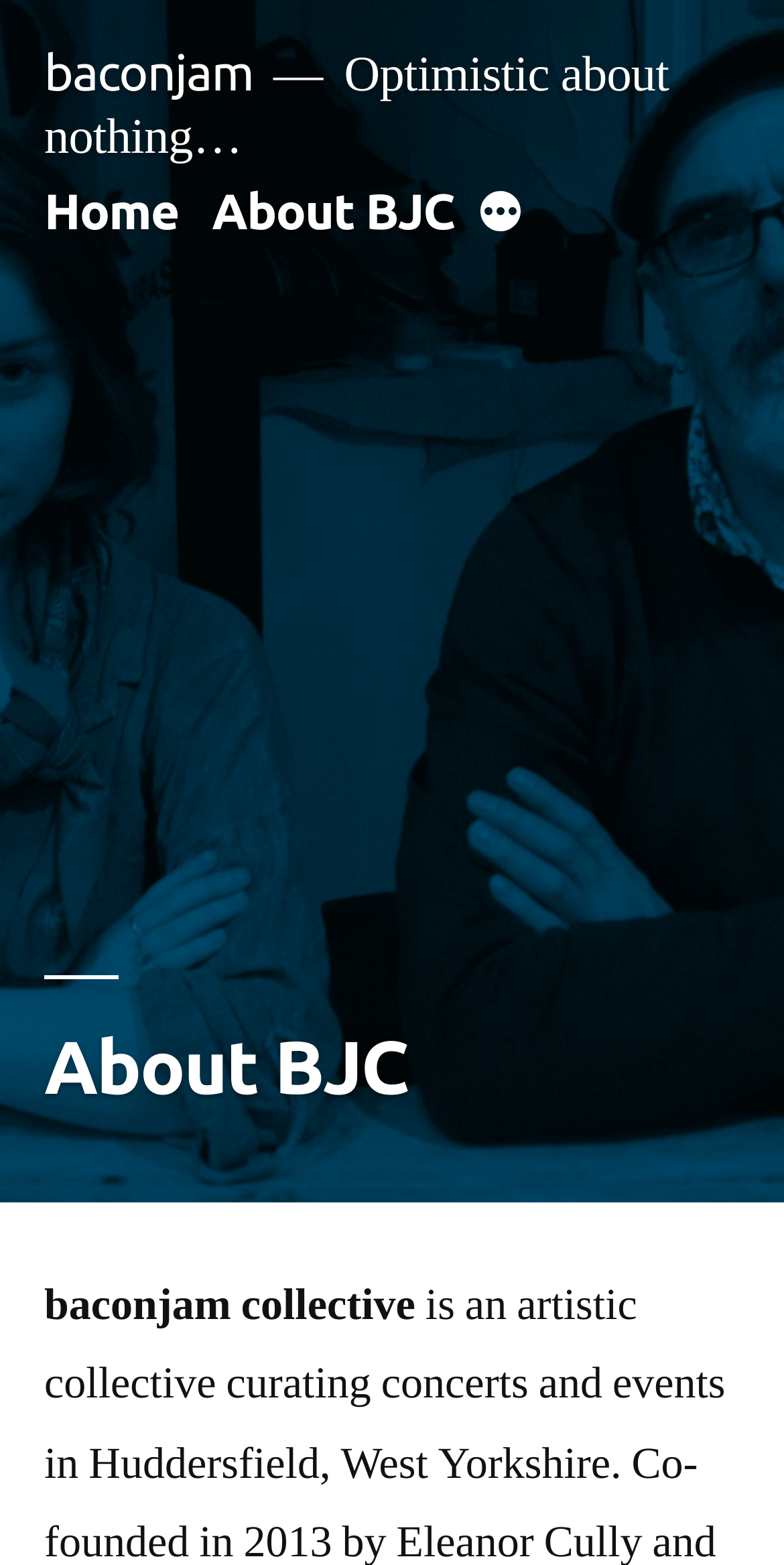Is the 'More' menu expanded?
Please provide a comprehensive answer based on the contents of the image.

I can see a link 'More' which has a property 'hasPopup' set to 'menu' and 'expanded' set to 'False', indicating that the 'More' menu is not expanded.